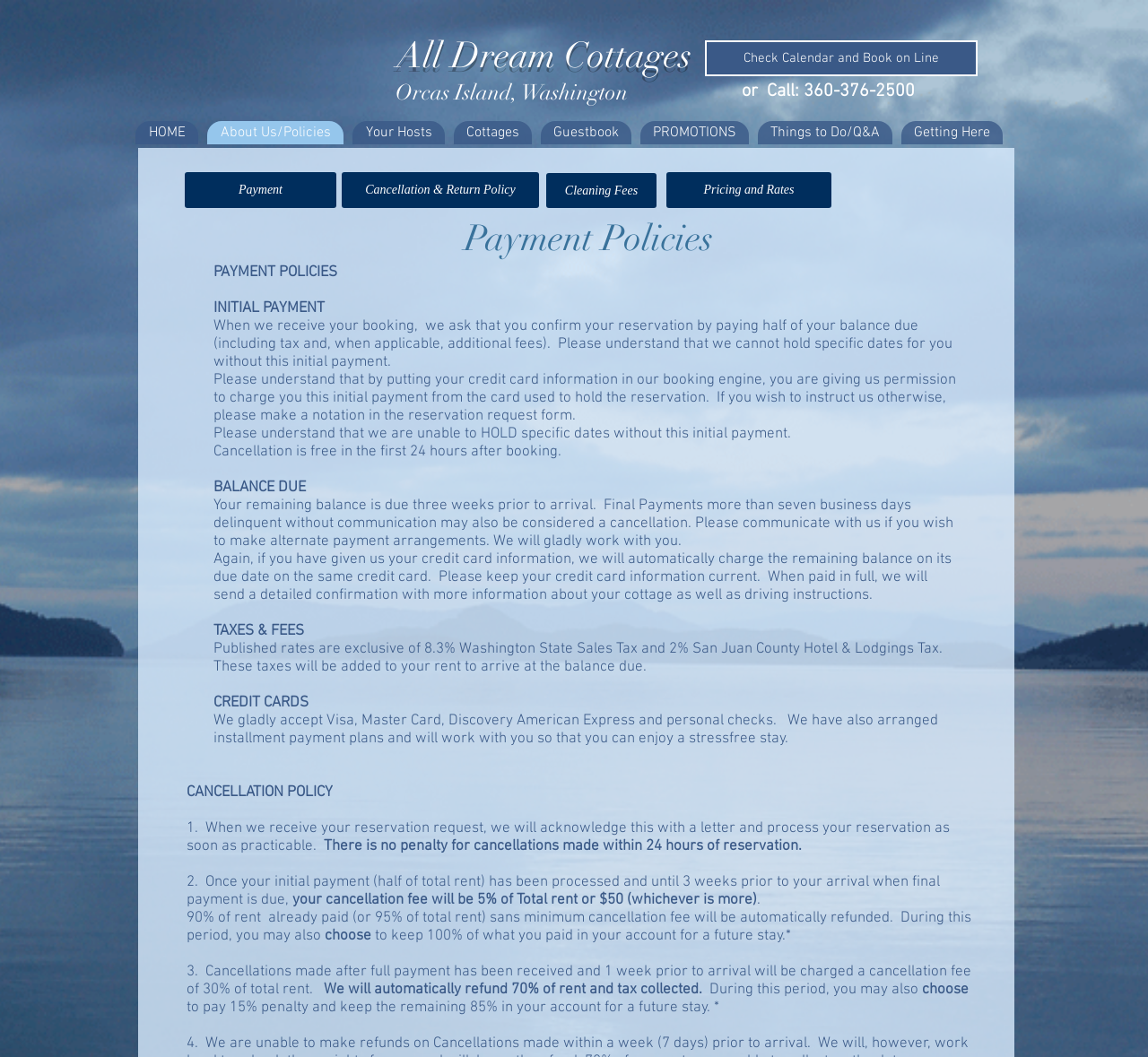Determine the bounding box coordinates of the region to click in order to accomplish the following instruction: "Contact the hosts". Provide the coordinates as four float numbers between 0 and 1, specifically [left, top, right, bottom].

[0.307, 0.115, 0.388, 0.137]